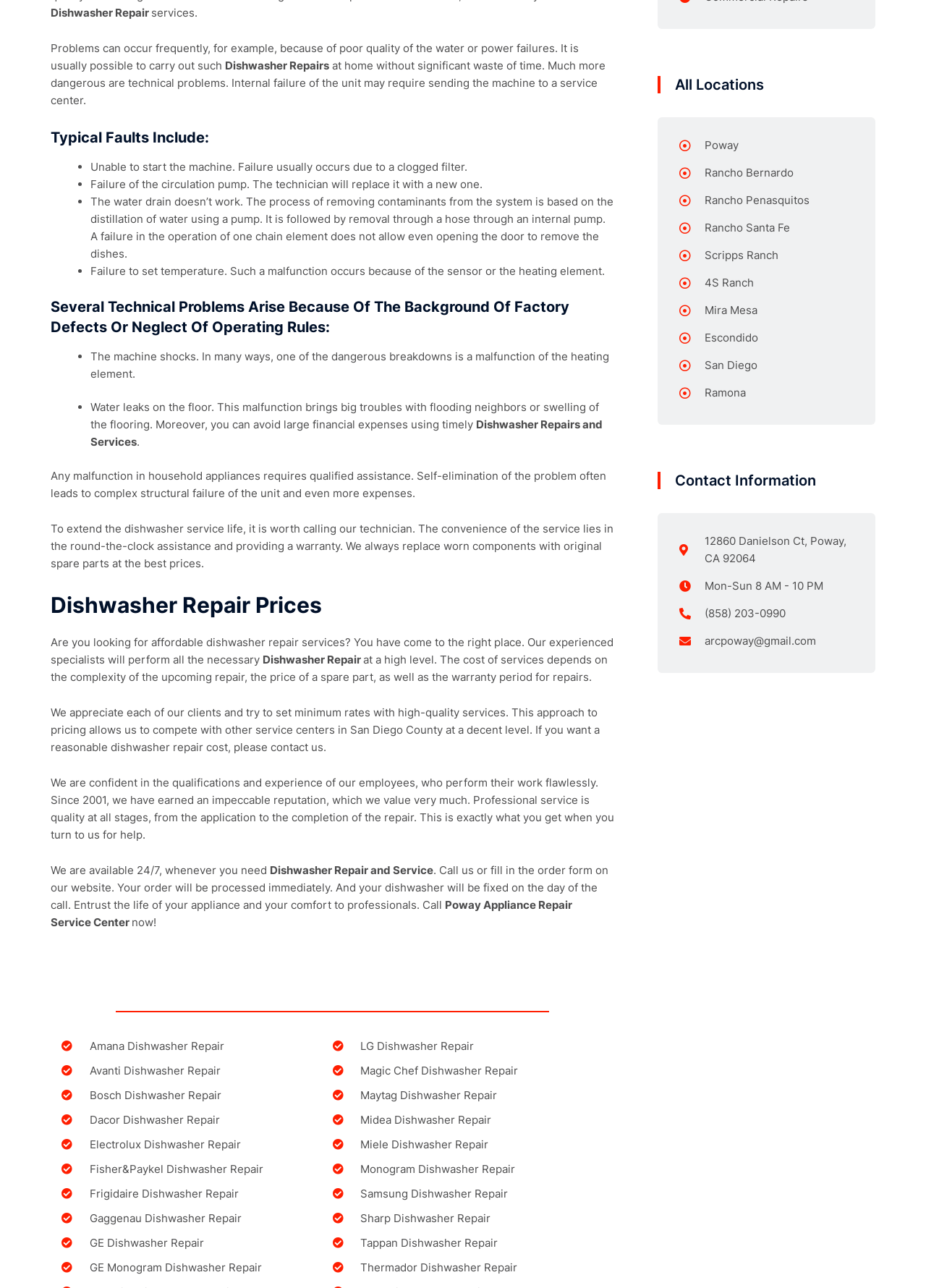Answer the following in one word or a short phrase: 
What is the main topic of this webpage?

Dishwasher Repair